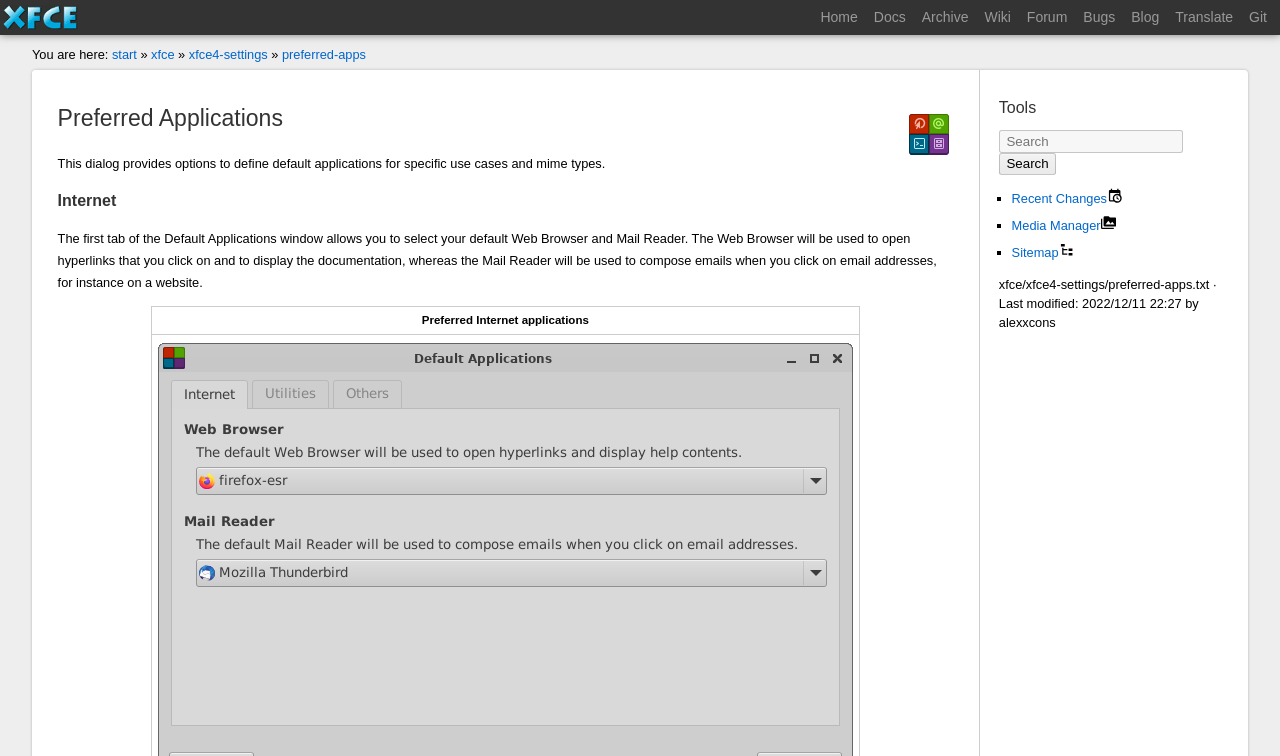What is the purpose of the Mail Reader application?
Please look at the screenshot and answer using one word or phrase.

Compose emails